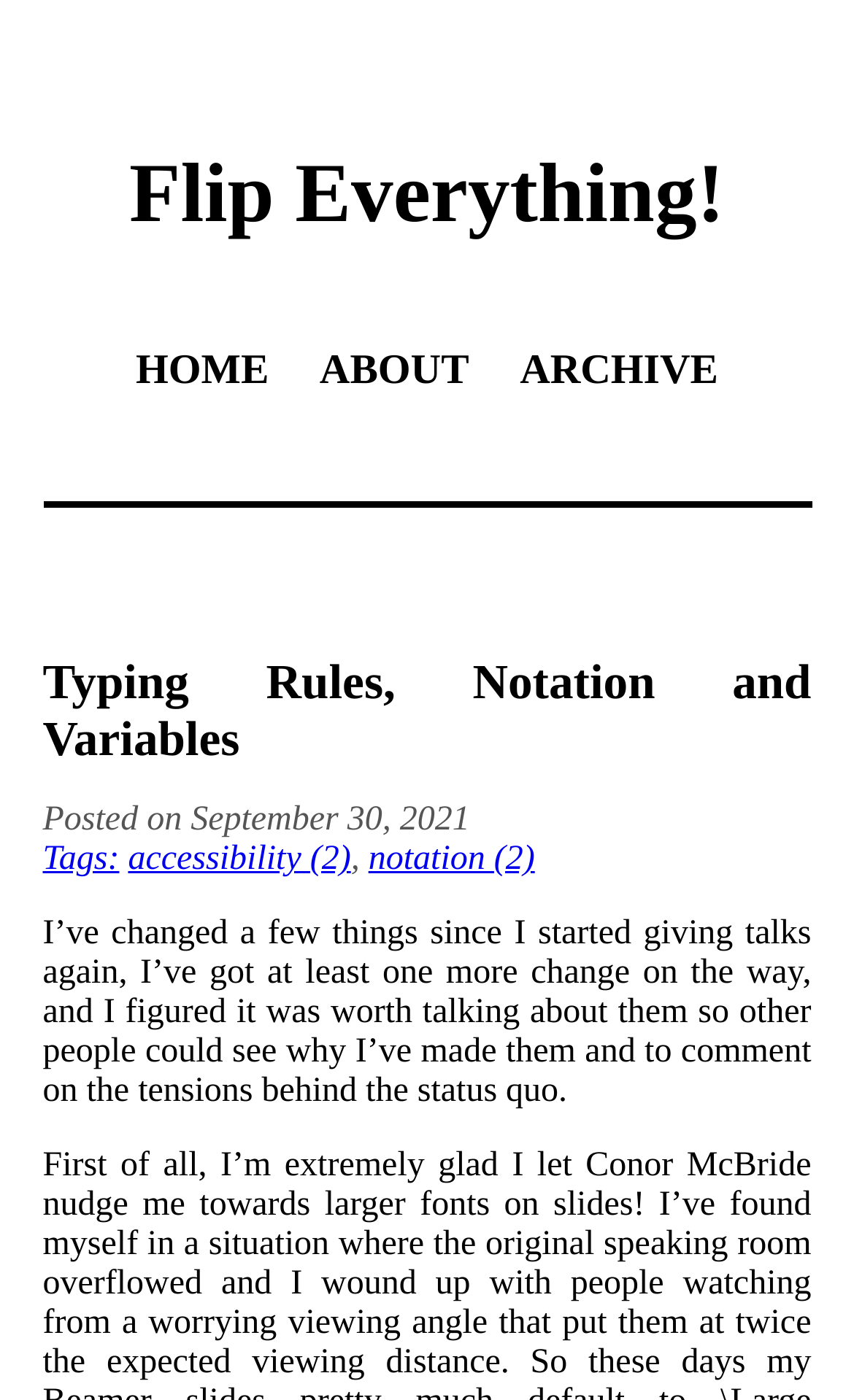Please extract the title of the webpage.

Typing Rules, Notation and Variables